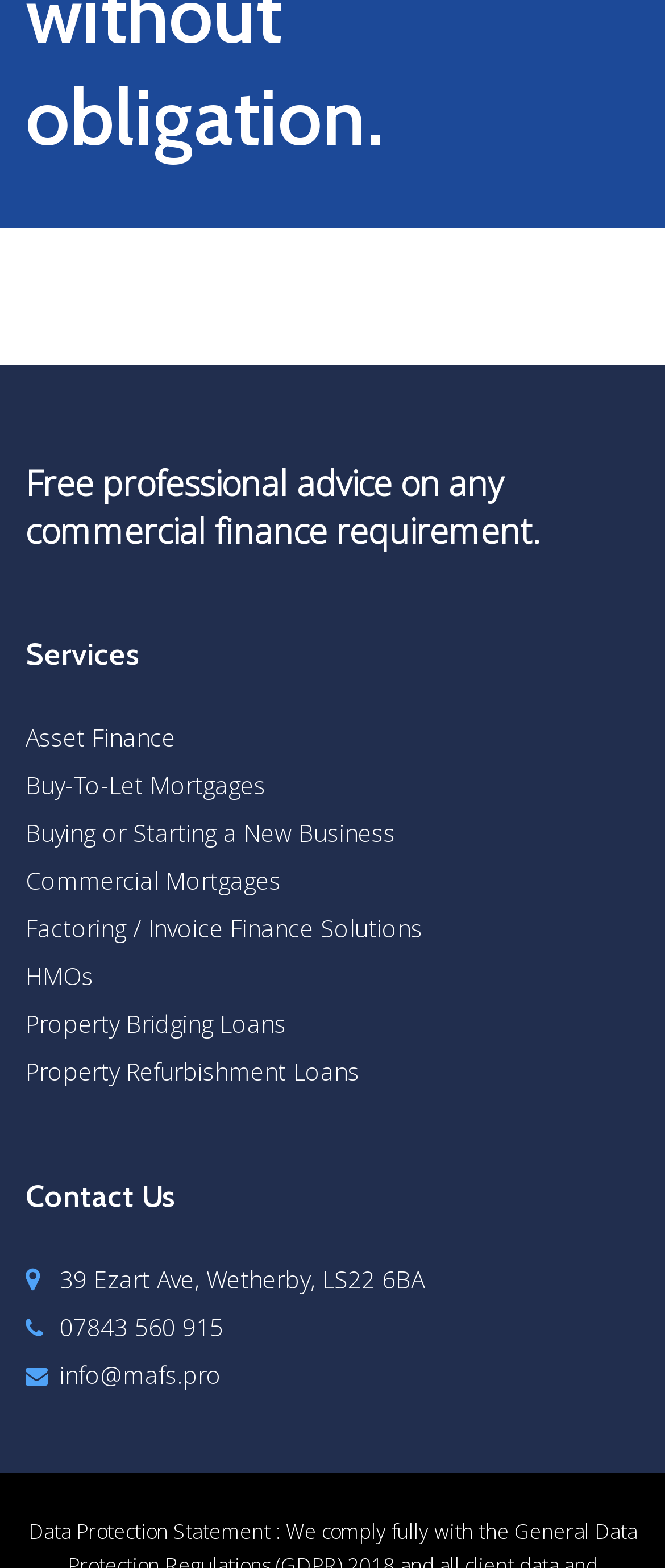Given the webpage screenshot and the description, determine the bounding box coordinates (top-left x, top-left y, bottom-right x, bottom-right y) that define the location of the UI element matching this description: HMOs

[0.038, 0.607, 0.141, 0.638]